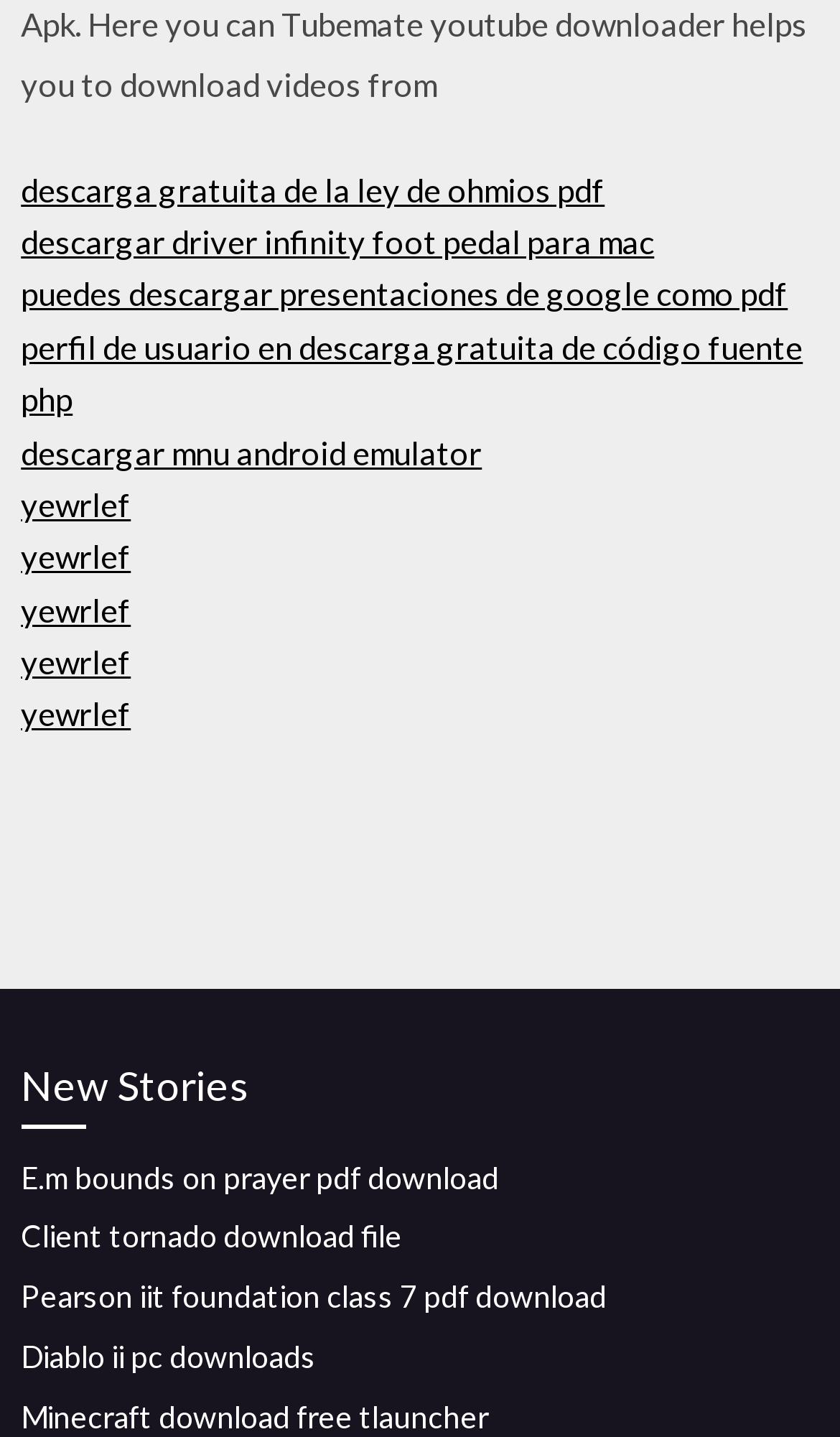Locate the coordinates of the bounding box for the clickable region that fulfills this instruction: "download the Ohm's law PDF".

[0.025, 0.118, 0.72, 0.145]